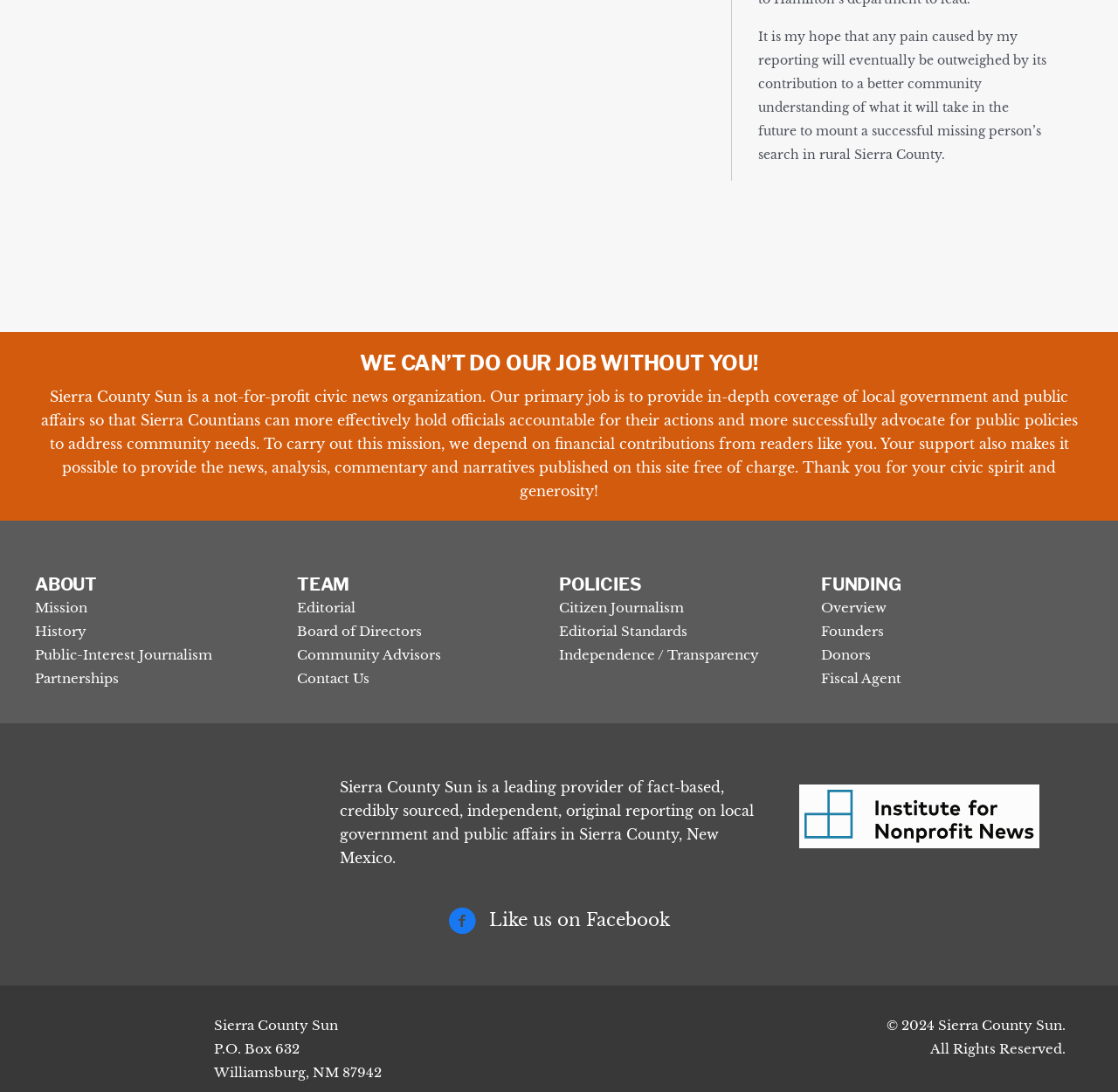Determine the coordinates of the bounding box that should be clicked to complete the instruction: "Check the 'FUNDING' overview". The coordinates should be represented by four float numbers between 0 and 1: [left, top, right, bottom].

[0.734, 0.549, 0.793, 0.564]